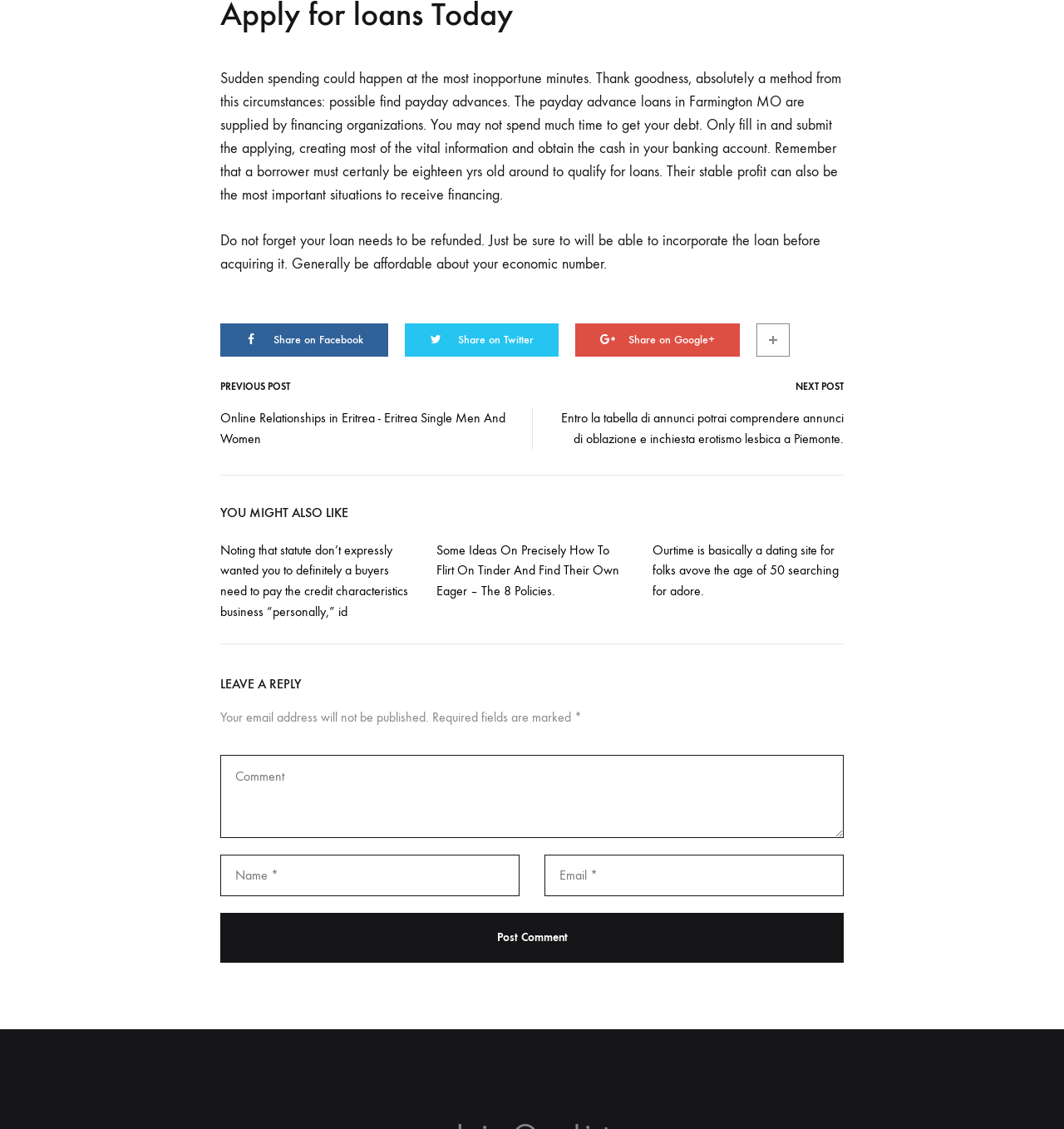Use a single word or phrase to answer the question:
What is the minimum age requirement to qualify for loans?

18 years old